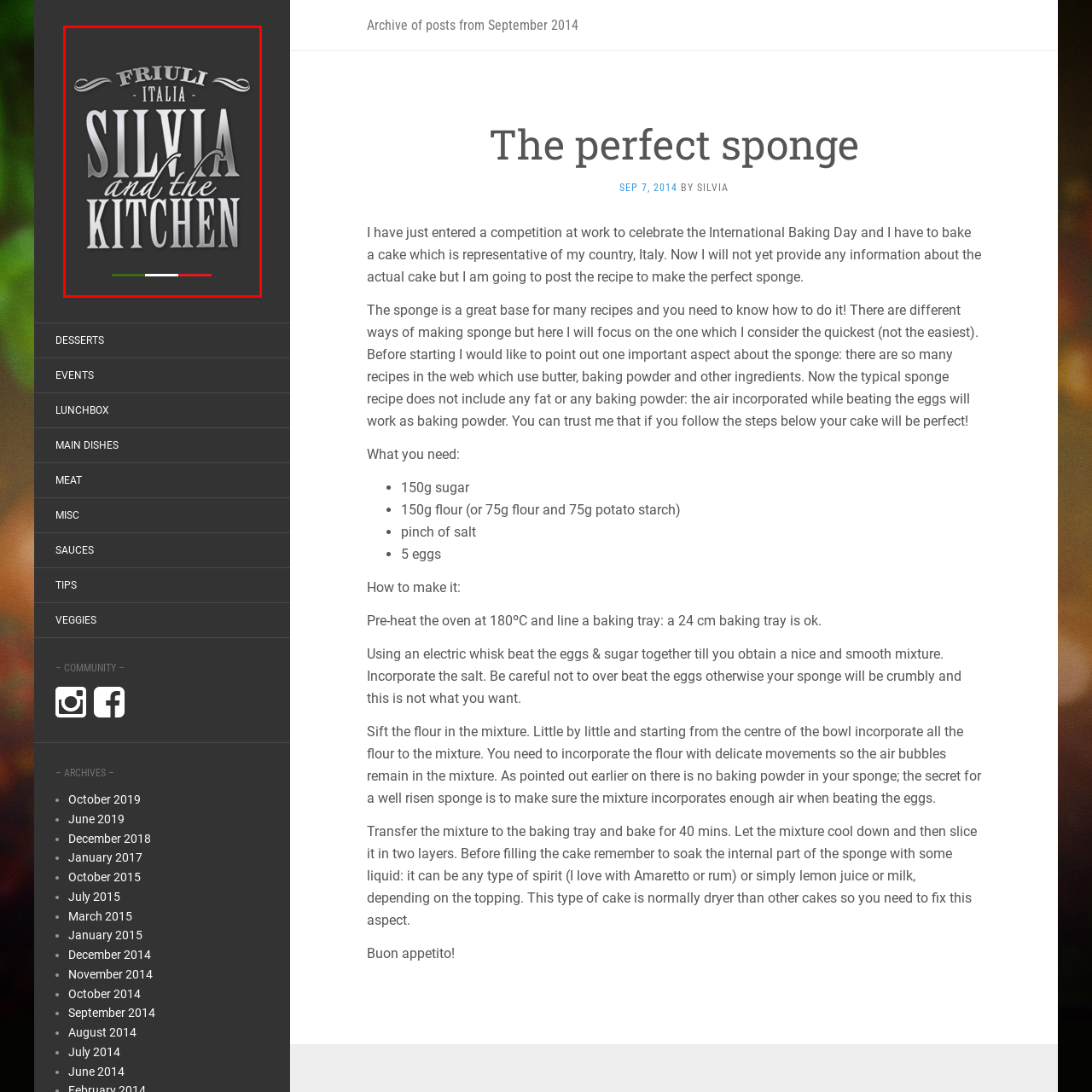What colors are incorporated at the bottom of the logo?
Focus on the red bounded area in the image and respond to the question with a concise word or phrase.

Green, white, and red